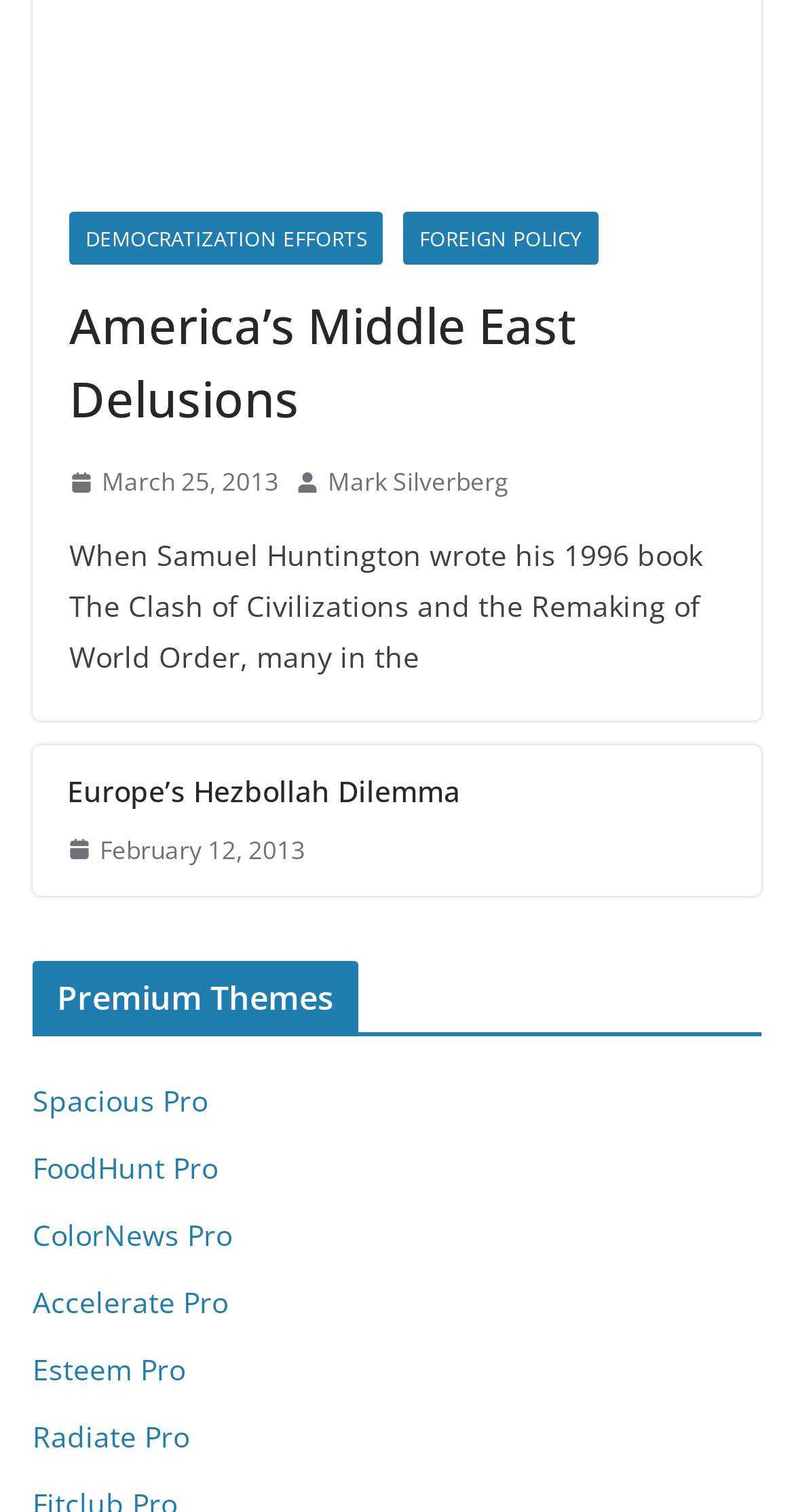What is the name of the author of the first article?
Please elaborate on the answer to the question with detailed information.

I determined the name of the author of the first article by looking at the link element with the text 'Mark Silverberg' which is located below the heading element of the first article.